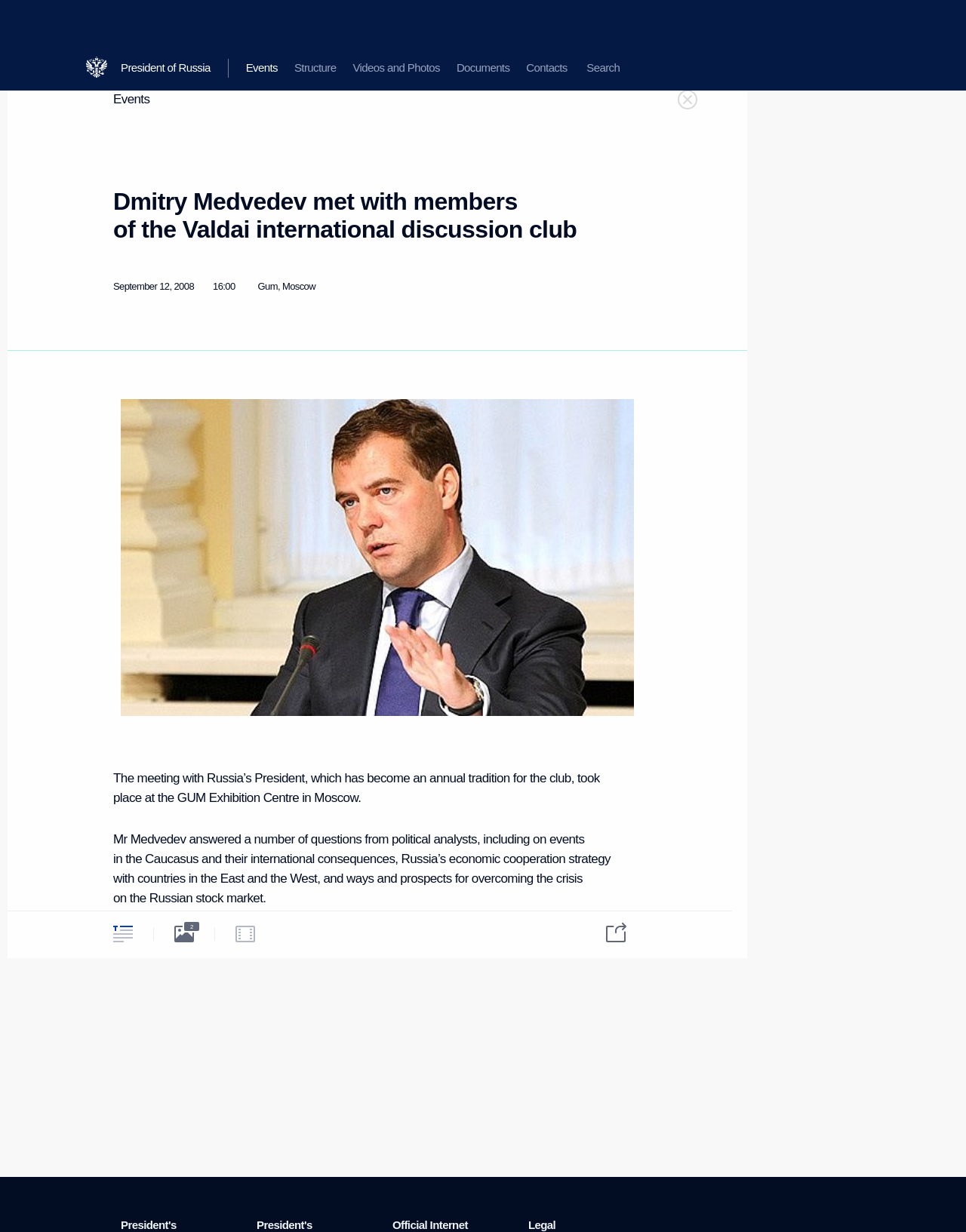Using the details in the image, give a detailed response to the question below:
Where did the meeting take place?

I found the location of the meeting by reading the text in the StaticText element, which is 'Gum, Moscow'. This text is located in the document element, which contains the main content of the webpage.